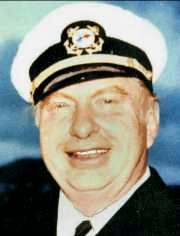Provide a brief response using a word or short phrase to this question:
What is the context associated with the image?

Standard Clearing Technology